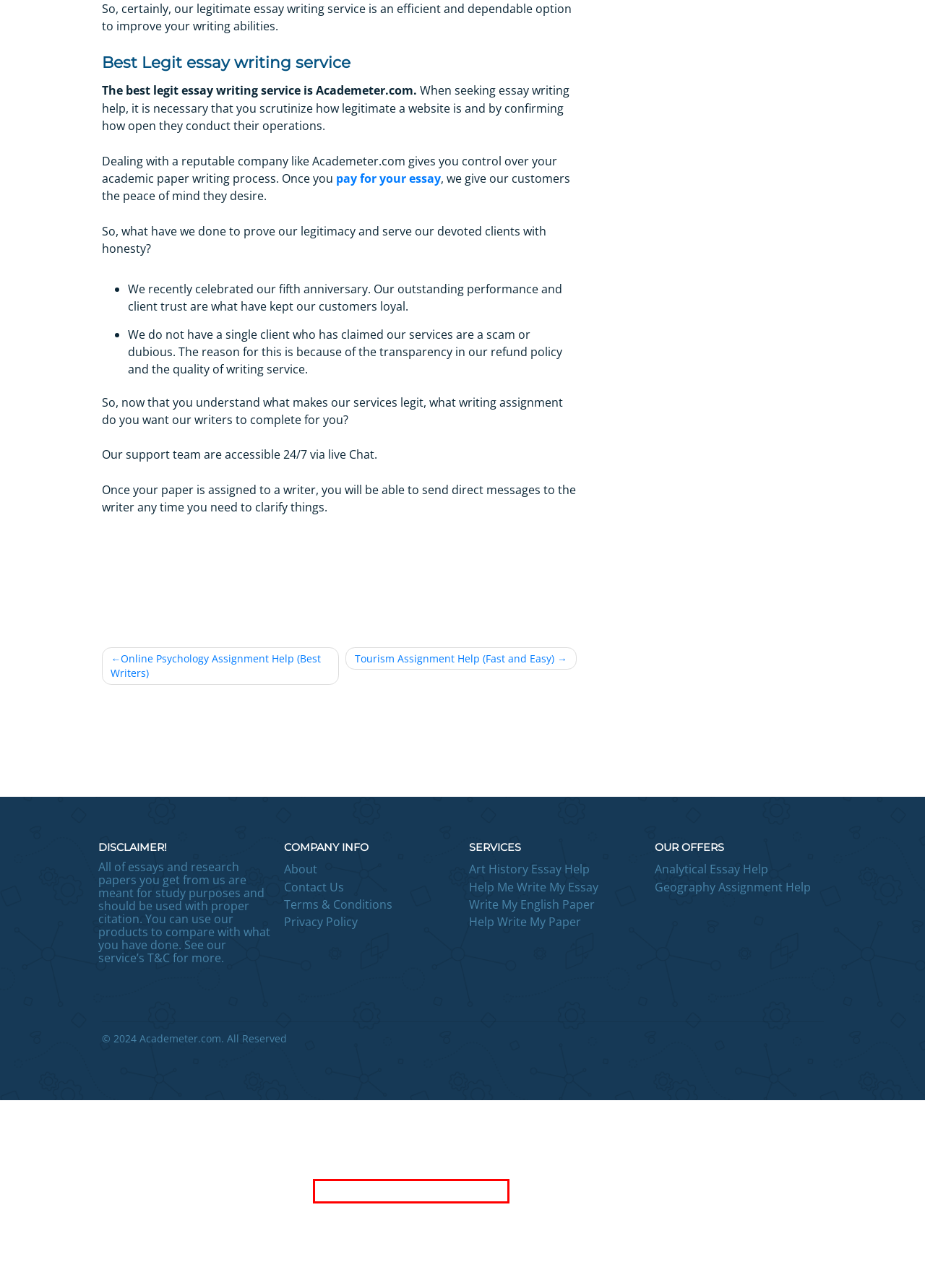Look at the screenshot of a webpage with a red bounding box and select the webpage description that best corresponds to the new page after clicking the element in the red box. Here are the options:
A. Tourism Assignment Help (Fast and Easy) - Academeter.com
B. Art History Essay Help - Academeter.com
C. Help Write My Paper - Academeter.com
D. Analytical Essay Help Archives - Academeter.com
E. About - Academeter.com
F. Help Me Write My Essay - Academeter.com
G. Geography Assignment Help Archives - Academeter.com
H. Contact Us - Academeter.com

H